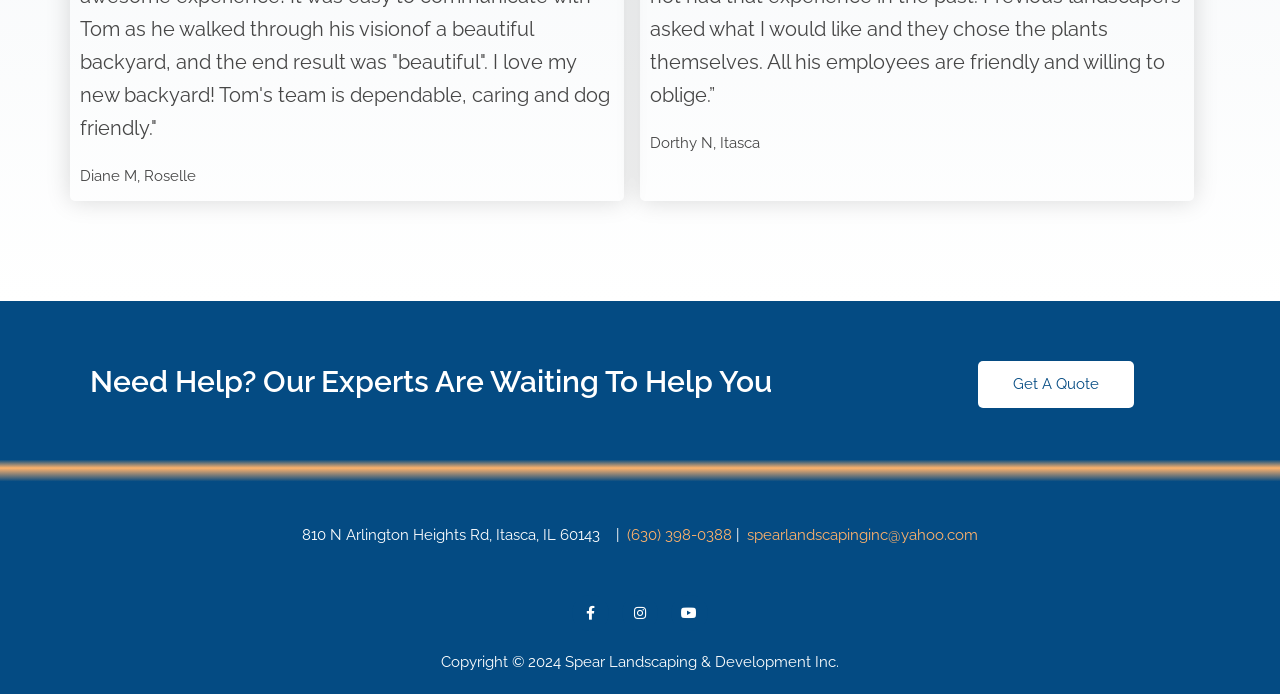How many social media links are there?
Respond to the question with a well-detailed and thorough answer.

I counted the social media links at the bottom of the webpage and found three links: Facebook, Instagram, and Youtube.